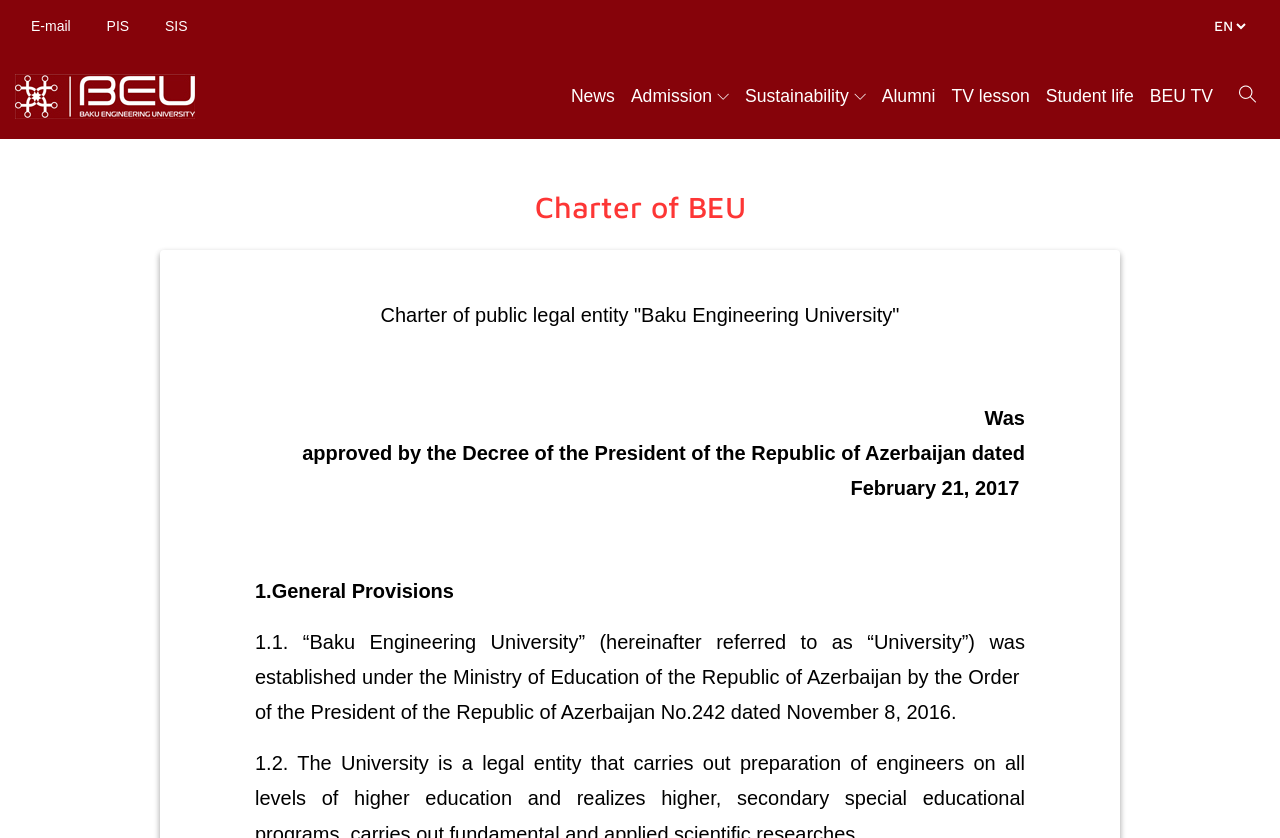Use a single word or phrase to answer this question: 
What is the date of the decree of the President of the Republic of Azerbaijan?

February 21, 2017